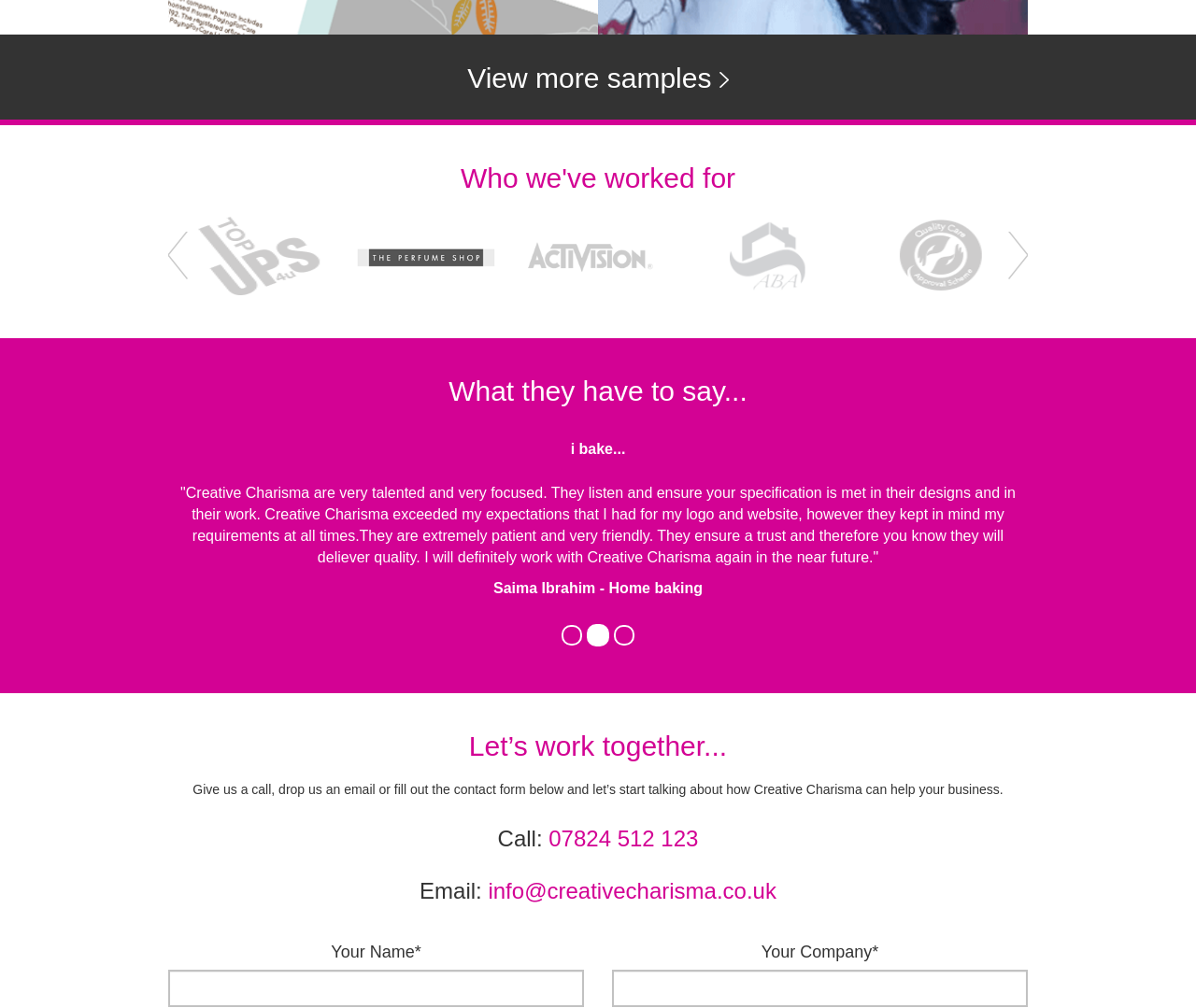Locate the bounding box coordinates of the clickable element to fulfill the following instruction: "View more samples". Provide the coordinates as four float numbers between 0 and 1 in the format [left, top, right, bottom].

[0.391, 0.062, 0.609, 0.092]